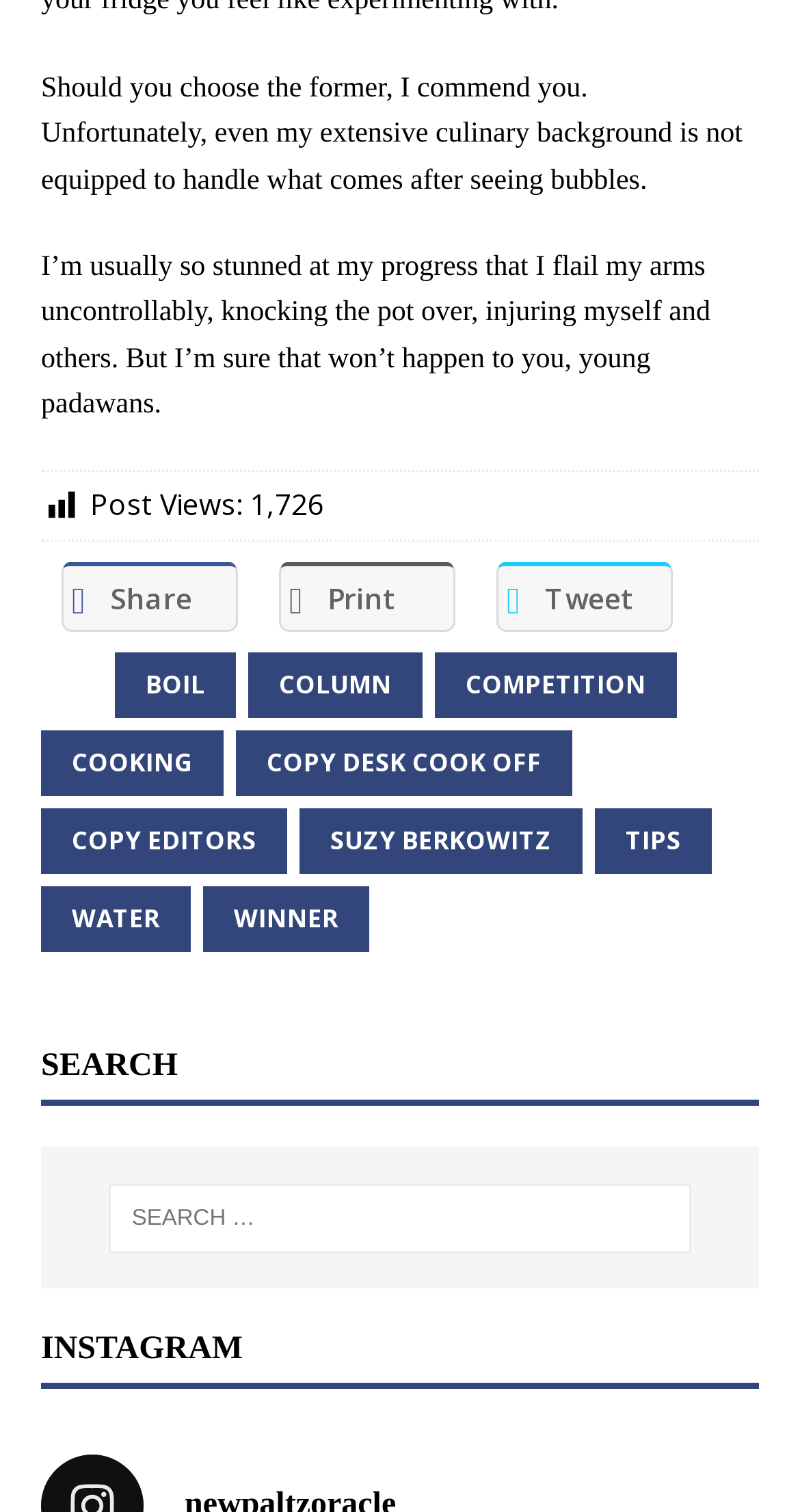Locate the bounding box coordinates of the area to click to fulfill this instruction: "Click the Share button". The bounding box should be presented as four float numbers between 0 and 1, in the order [left, top, right, bottom].

[0.077, 0.372, 0.297, 0.418]